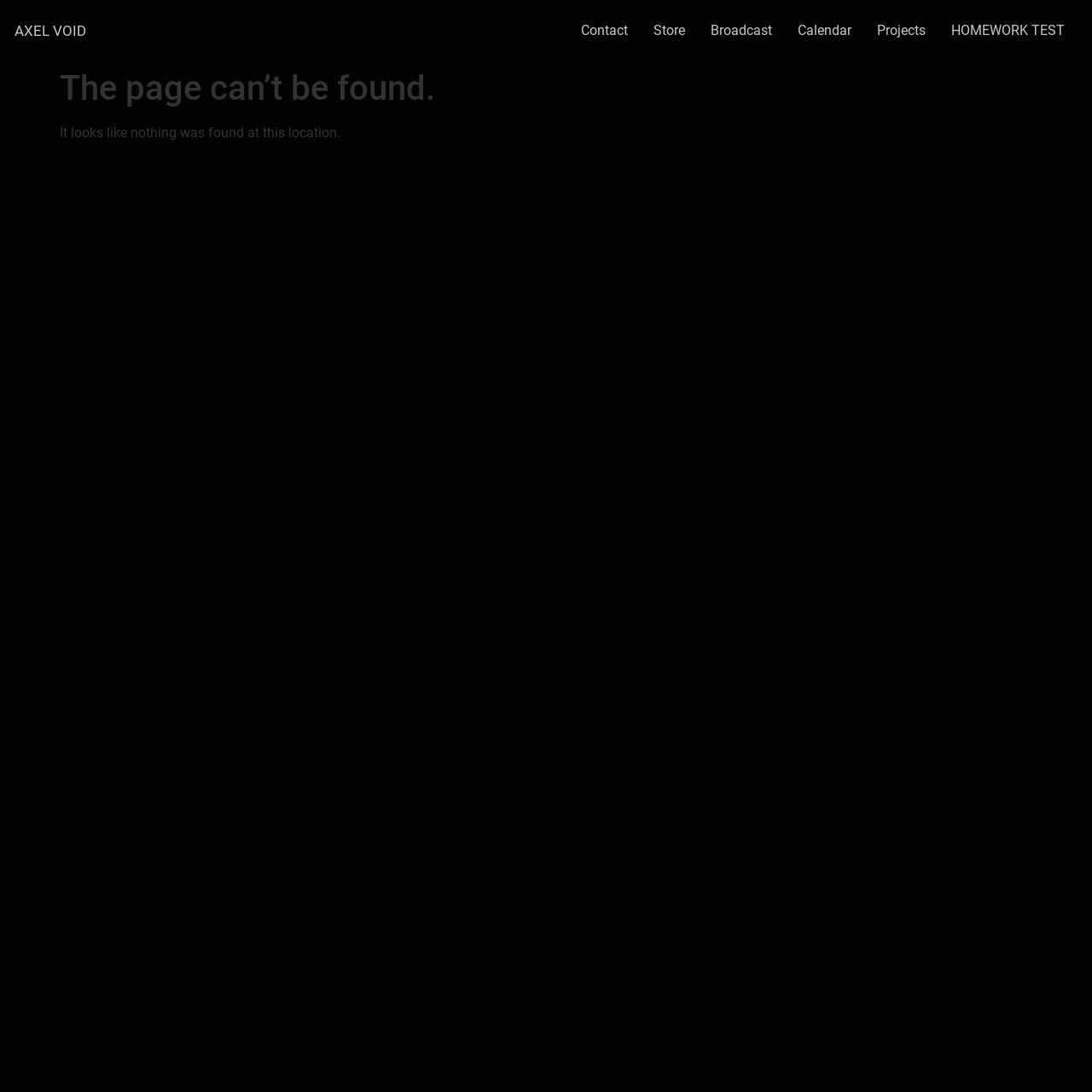Explain the webpage in detail.

The webpage is titled "Page not found – Axel Void" and appears to be an error page. At the top, there is a large heading "AXEL VOID" which is also a link. Below this, there is a row of links including "Contact", "Store", "Broadcast", "Calendar", "Projects", and "HOMEWORK TEST", all aligned horizontally and positioned near the top of the page.

The main content of the page is contained within a section that takes up most of the page's width. At the top of this section, there is a header with a heading that reads "The page can’t be found." Below this, there is a paragraph of text that states "It looks like nothing was found at this location." This text is positioned near the top of the main content section.

At the very bottom of the page, there is a footer section that spans the full width of the page.